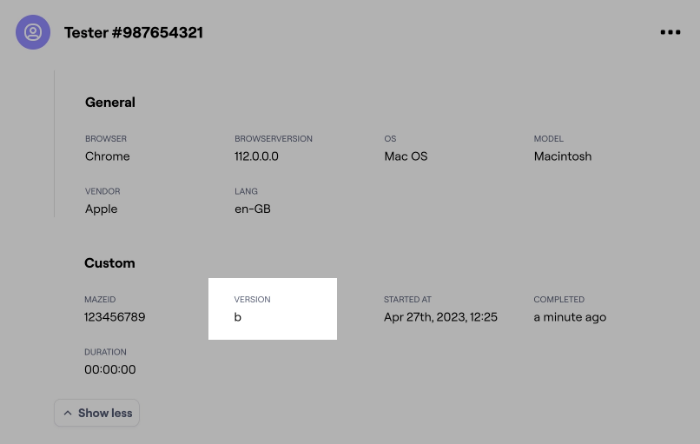What is the current status of the testing?
Please give a detailed and thorough answer to the question, covering all relevant points.

The 'Completion Status' in the 'Custom' section indicates that the testing has been completed, with the additional information that it was completed a minute ago.